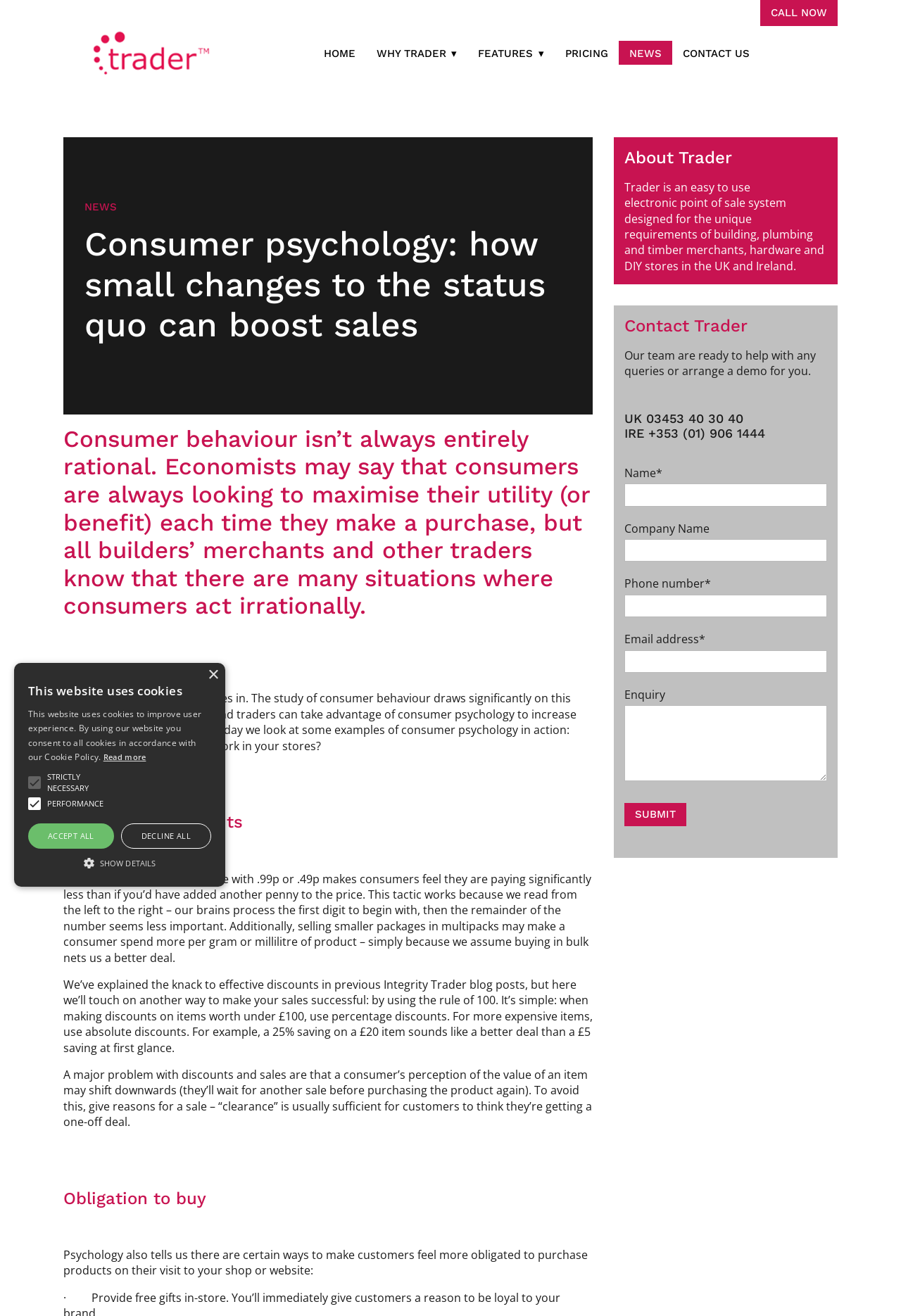What is the name of the point of sale system?
Using the visual information from the image, give a one-word or short-phrase answer.

Trader